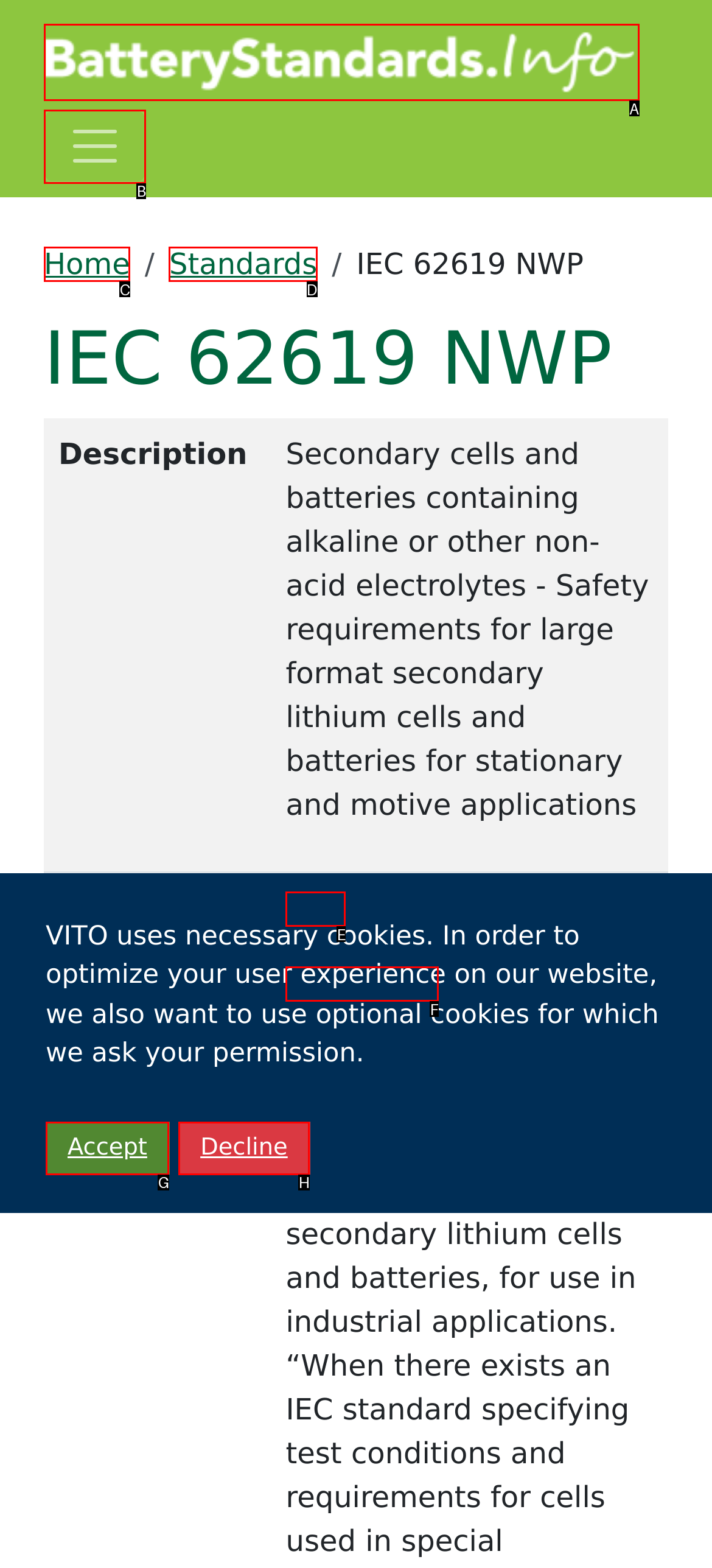Select the right option to accomplish this task: toggle navigation. Reply with the letter corresponding to the correct UI element.

B